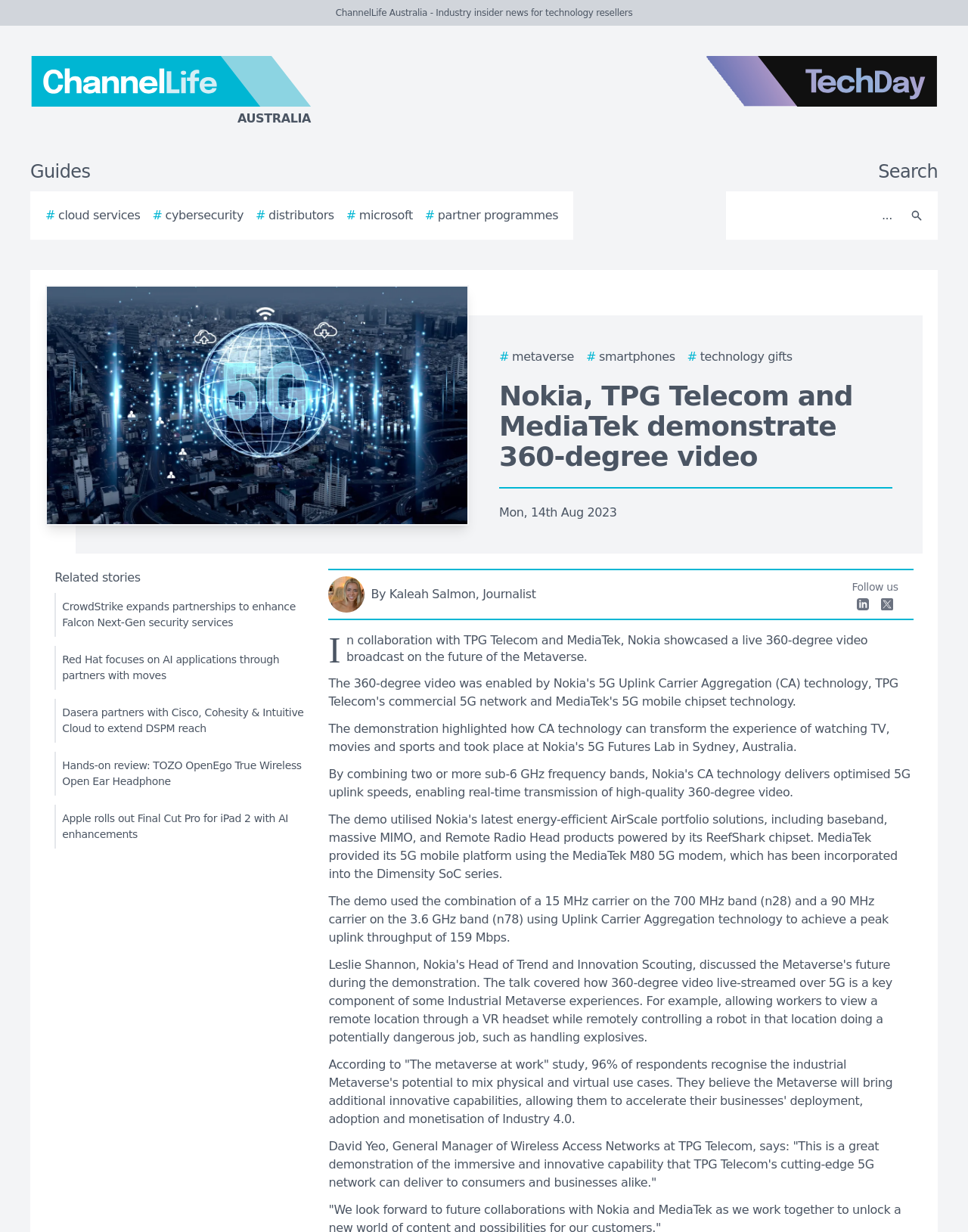Please give a one-word or short phrase response to the following question: 
What is the topic of the article?

Metaverse